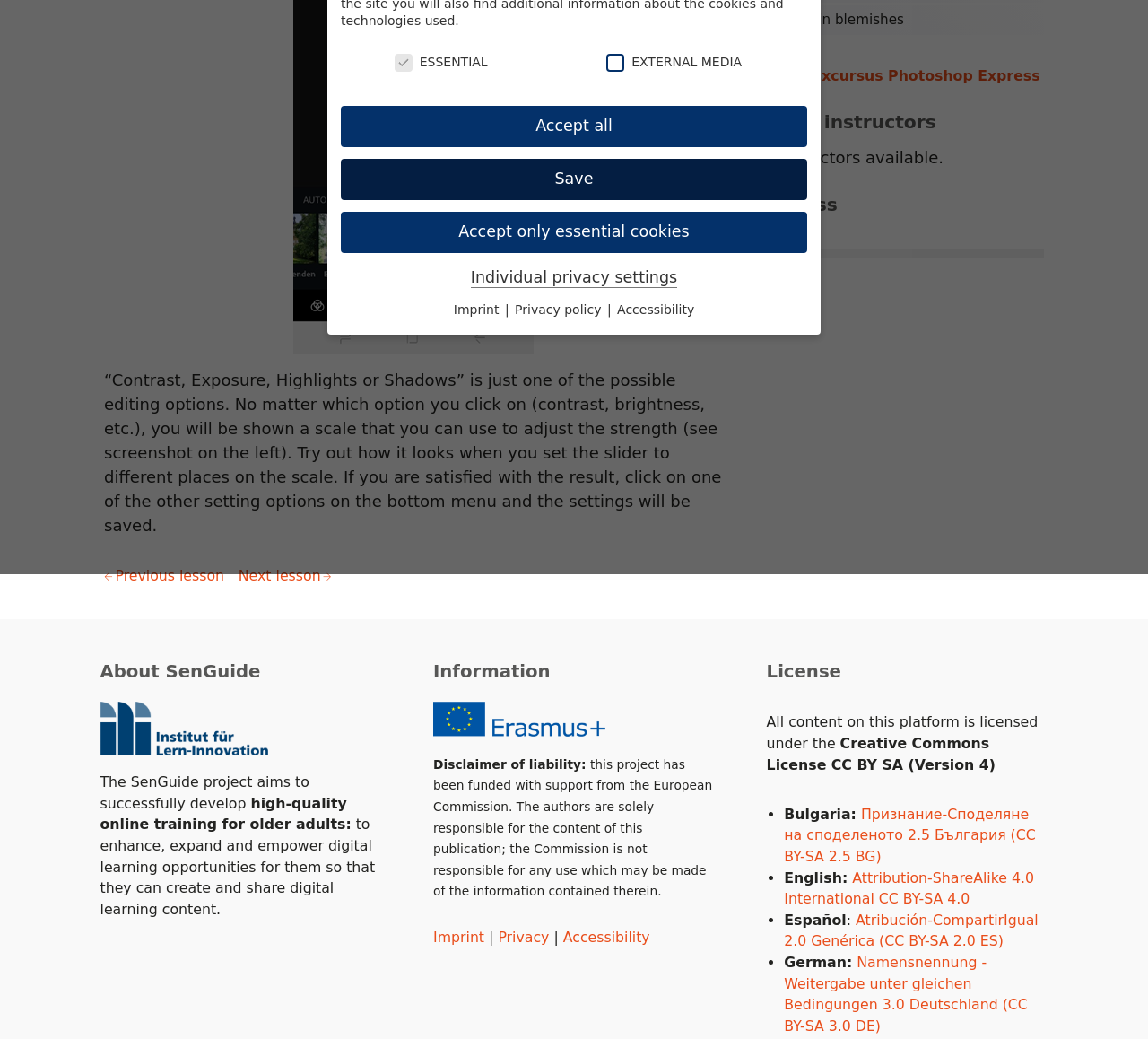Identify the bounding box coordinates for the UI element mentioned here: "Unlimited". Provide the coordinates as four float values between 0 and 1, i.e., [left, top, right, bottom].

None